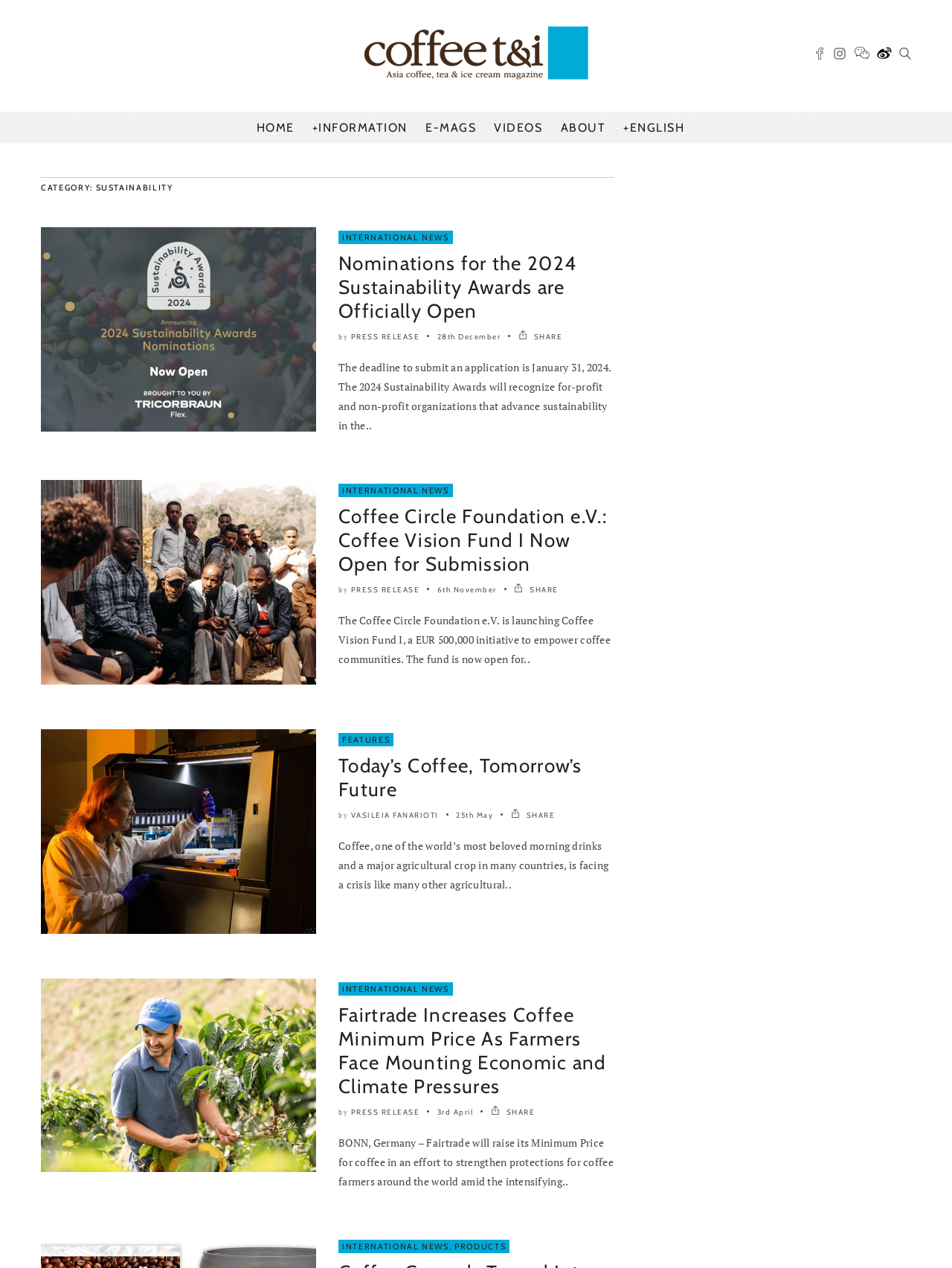Using the given element description, provide the bounding box coordinates (top-left x, top-left y, bottom-right x, bottom-right y) for the corresponding UI element in the screenshot: 28th December

[0.459, 0.262, 0.526, 0.269]